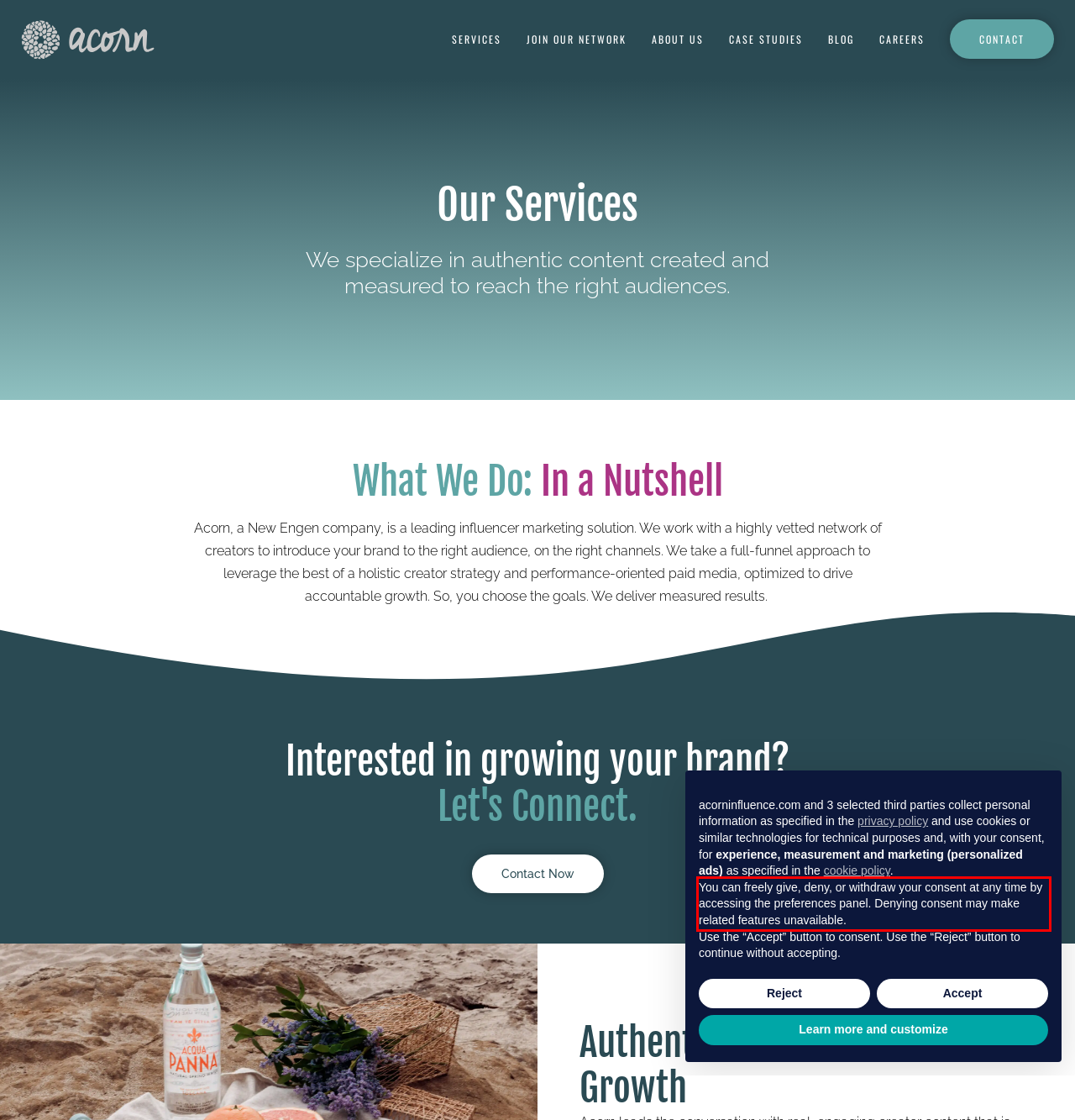The screenshot provided shows a webpage with a red bounding box. Apply OCR to the text within this red bounding box and provide the extracted content.

You can freely give, deny, or withdraw your consent at any time by accessing the preferences panel. Denying consent may make related features unavailable.